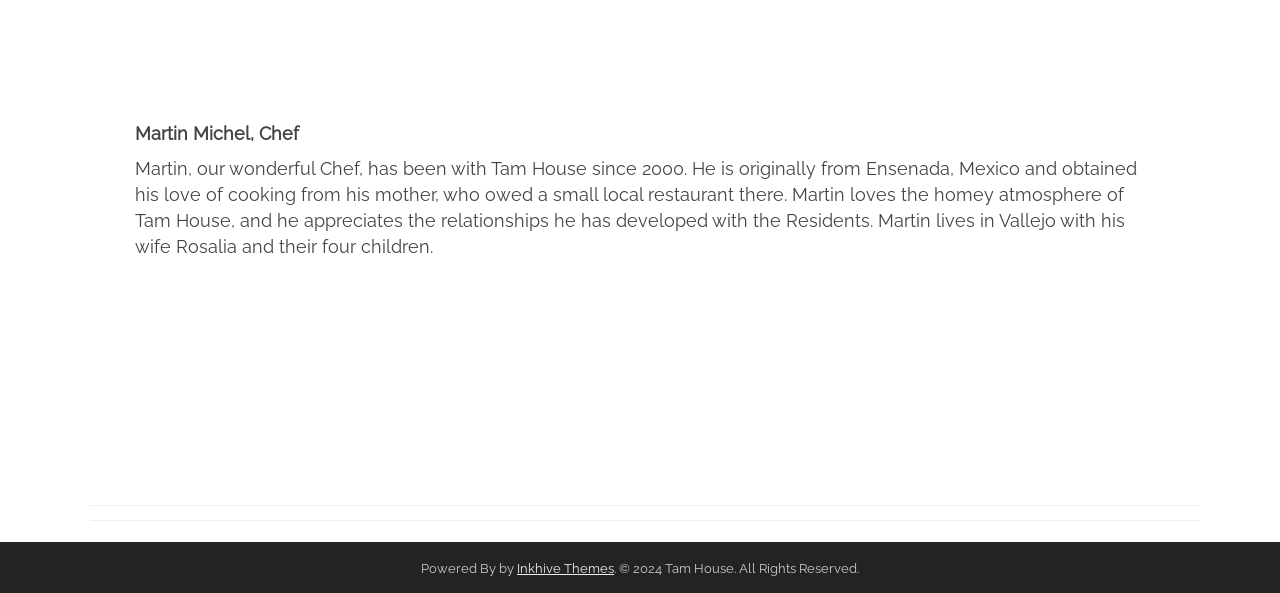Locate the UI element described by Inkhive Themes and provide its bounding box coordinates. Use the format (top-left x, top-left y, bottom-right x, bottom-right y) with all values as floating point numbers between 0 and 1.

[0.404, 0.945, 0.48, 0.971]